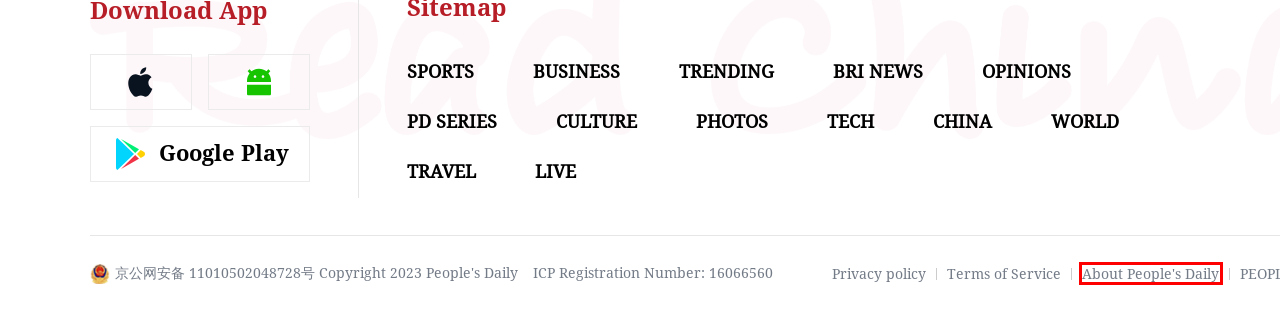You have a screenshot of a webpage where a red bounding box highlights a specific UI element. Identify the description that best matches the resulting webpage after the highlighted element is clicked. The choices are:
A. Privacy policy
B. About Us
C. ‎People's Daily-News from China on the App Store
D. About PeopleDaily
E. People's Daily
F. People's Daily官方下载-People's Daily app 最新版本免费下载-应用宝官网
G. 全国互联网安全管理平台
H. People's Daily English language App - Homepage - Breaking News, China News, World News and Video

D